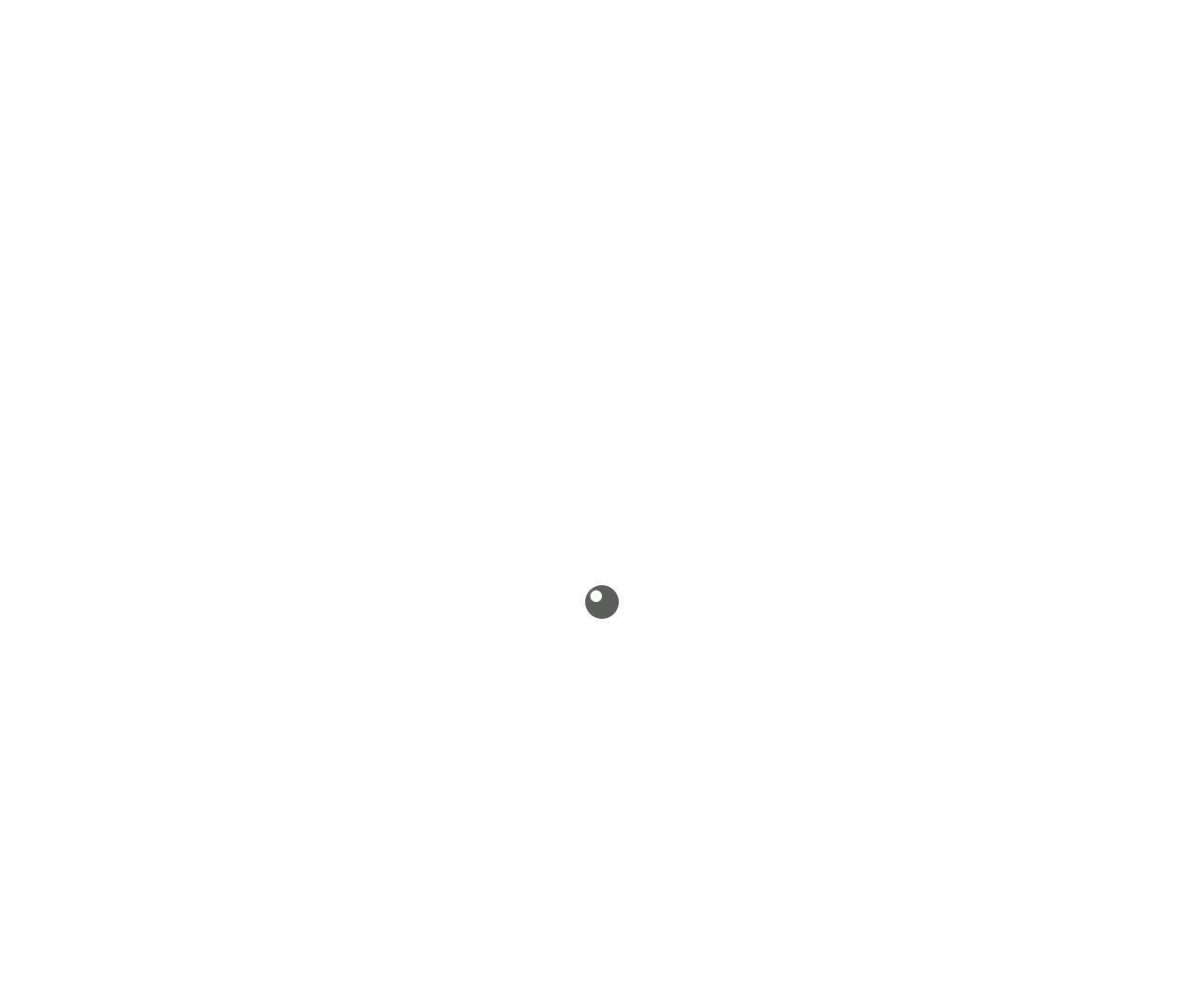Can you provide the bounding box coordinates for the element that should be clicked to implement the instruction: "Learn more about PRODUCT REVIEWS"?

None